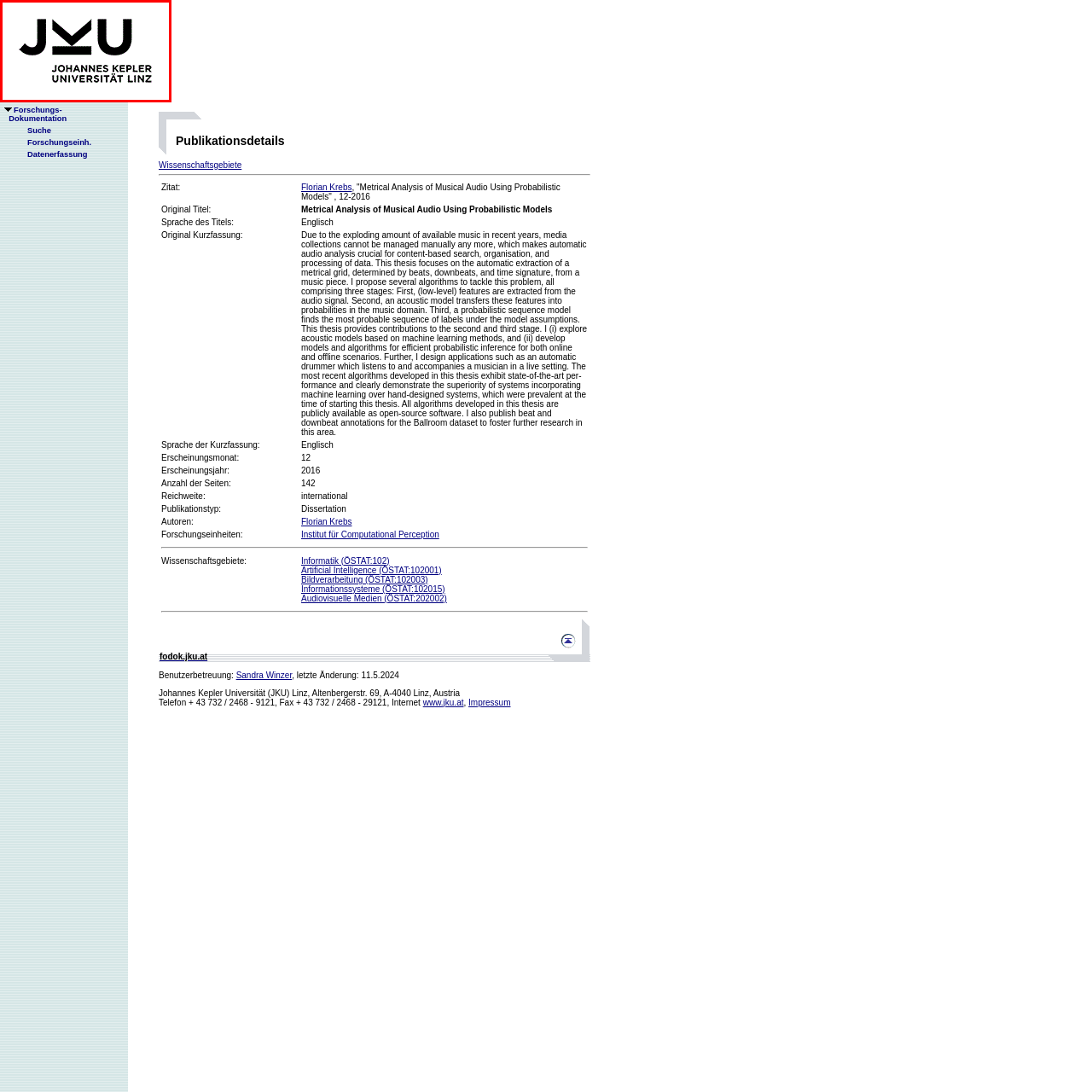What is the full name of the university?
Inspect the image area outlined by the red bounding box and deliver a detailed response to the question, based on the elements you observe.

The full name of the university is written in a sleek, modern font below the abbreviation 'JKU' in the logo, which provides a clear identification of the institution.